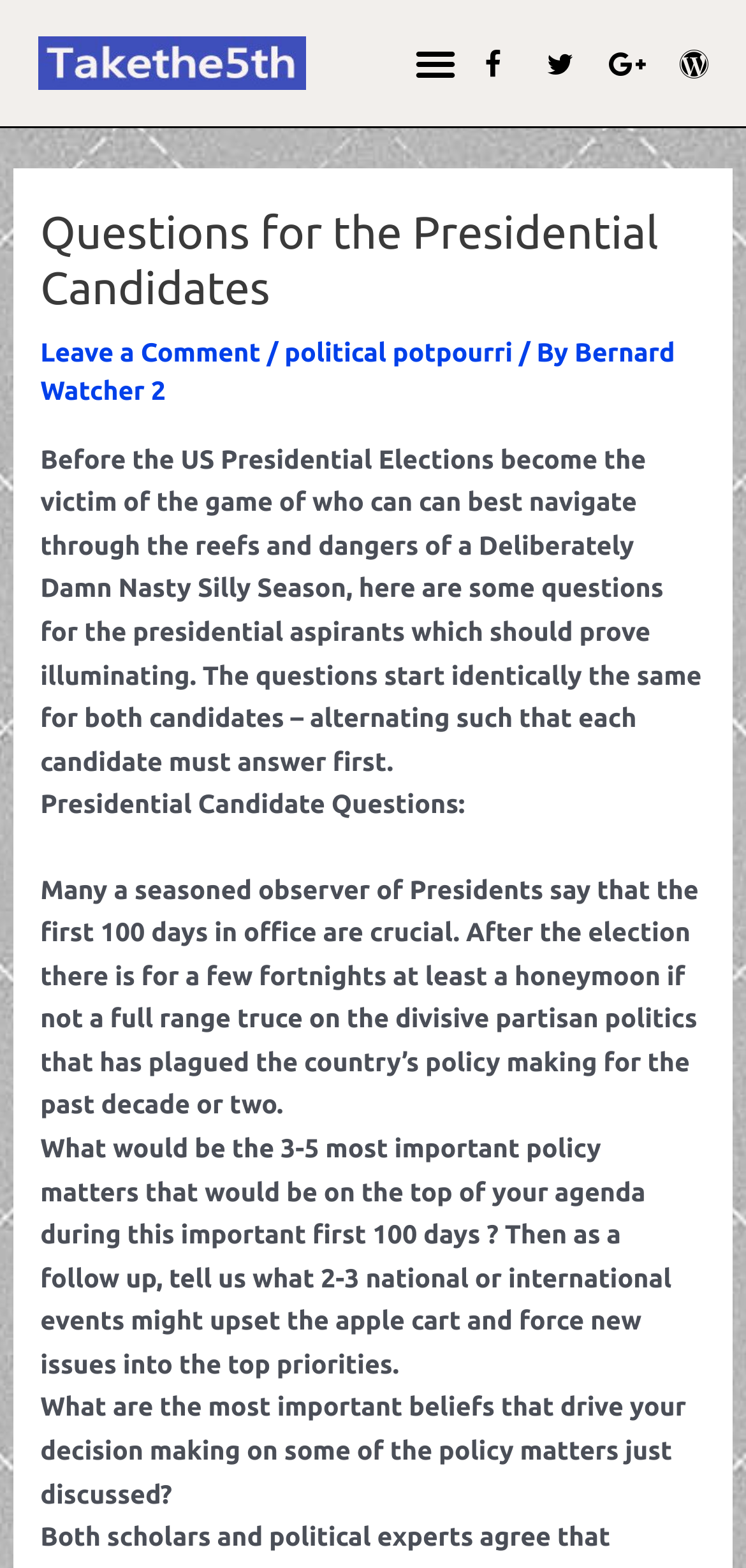How many national or international events might upset the apple cart?
Refer to the image and provide a thorough answer to the question.

The webpage asks the presidential candidates to identify 2-3 national or international events that might upset the apple cart and force new issues into the top priorities, implying that these events could have a significant impact on their administration's agenda.